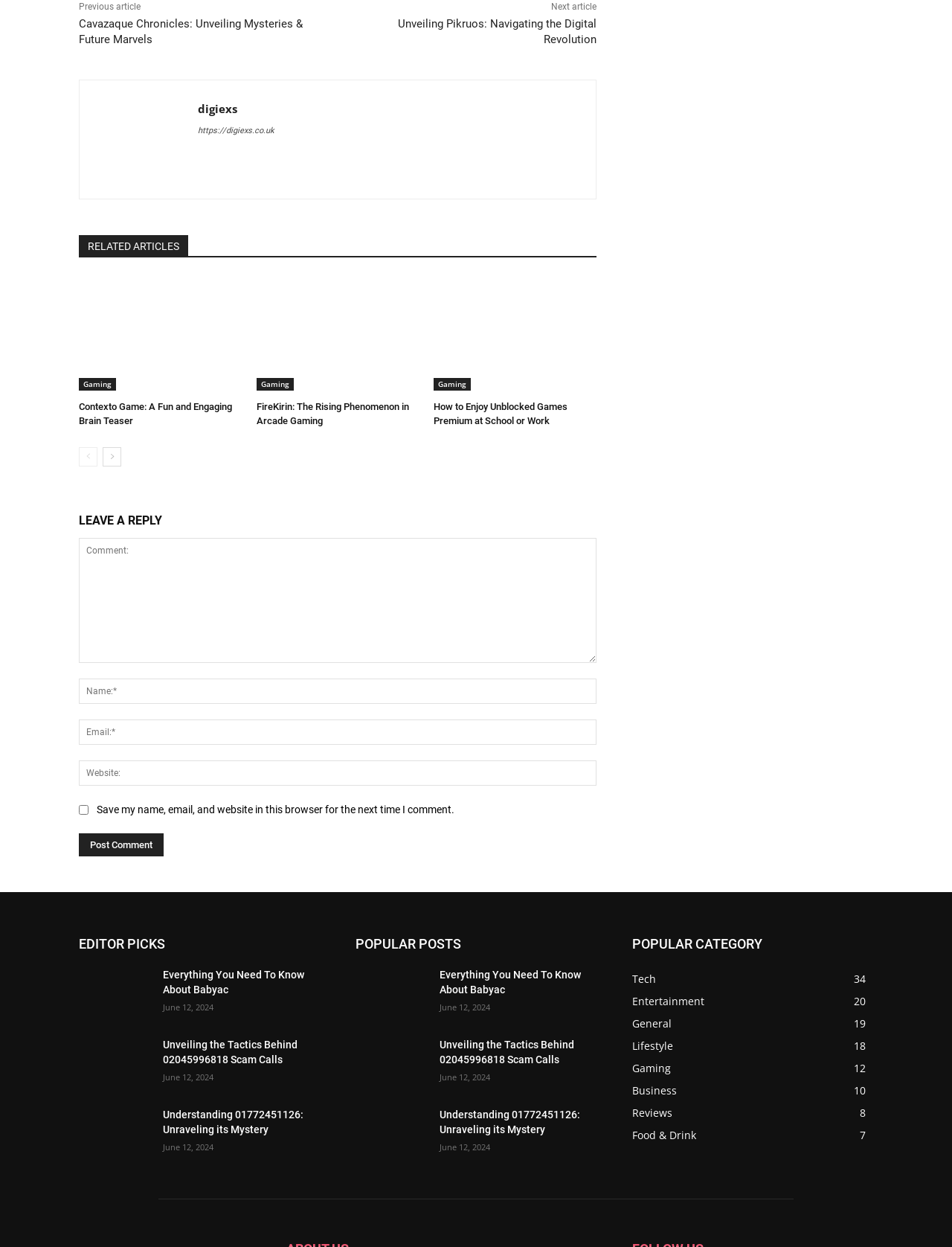Provide a brief response to the question below using a single word or phrase: 
How many related articles are there?

3